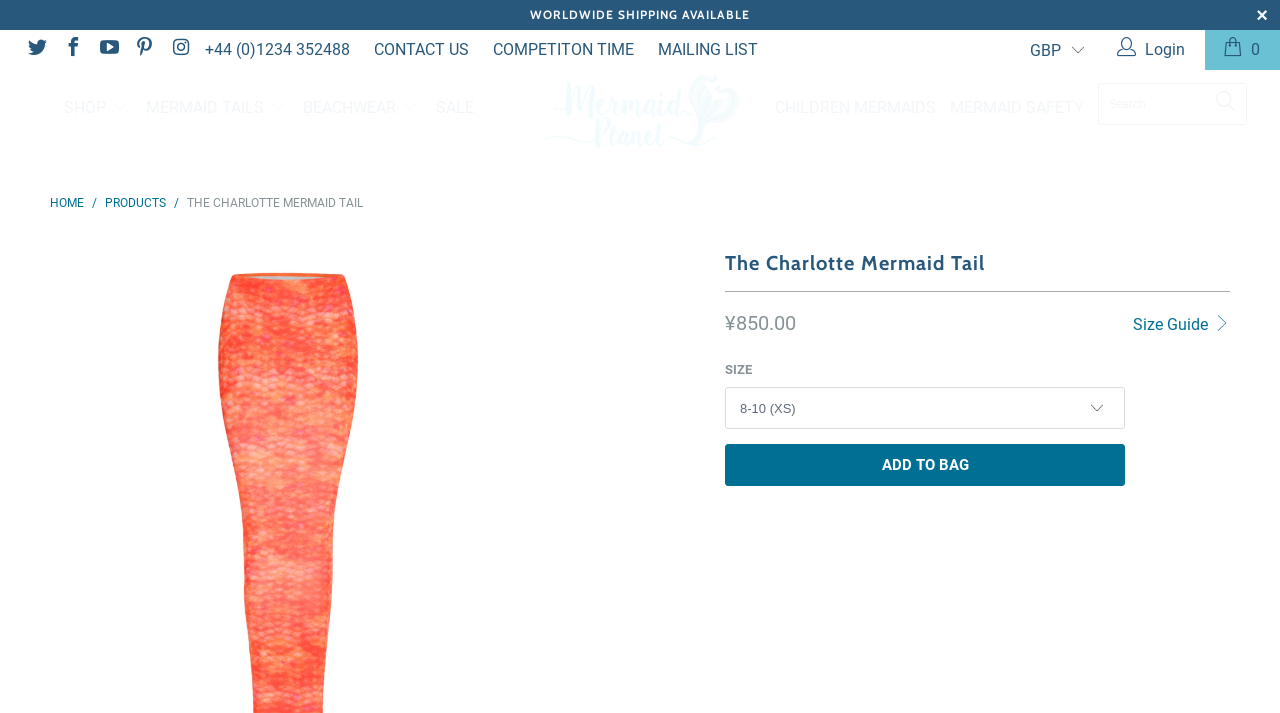Find the bounding box coordinates for the element that must be clicked to complete the instruction: "View size guide". The coordinates should be four float numbers between 0 and 1, indicated as [left, top, right, bottom].

[0.885, 0.43, 0.961, 0.473]